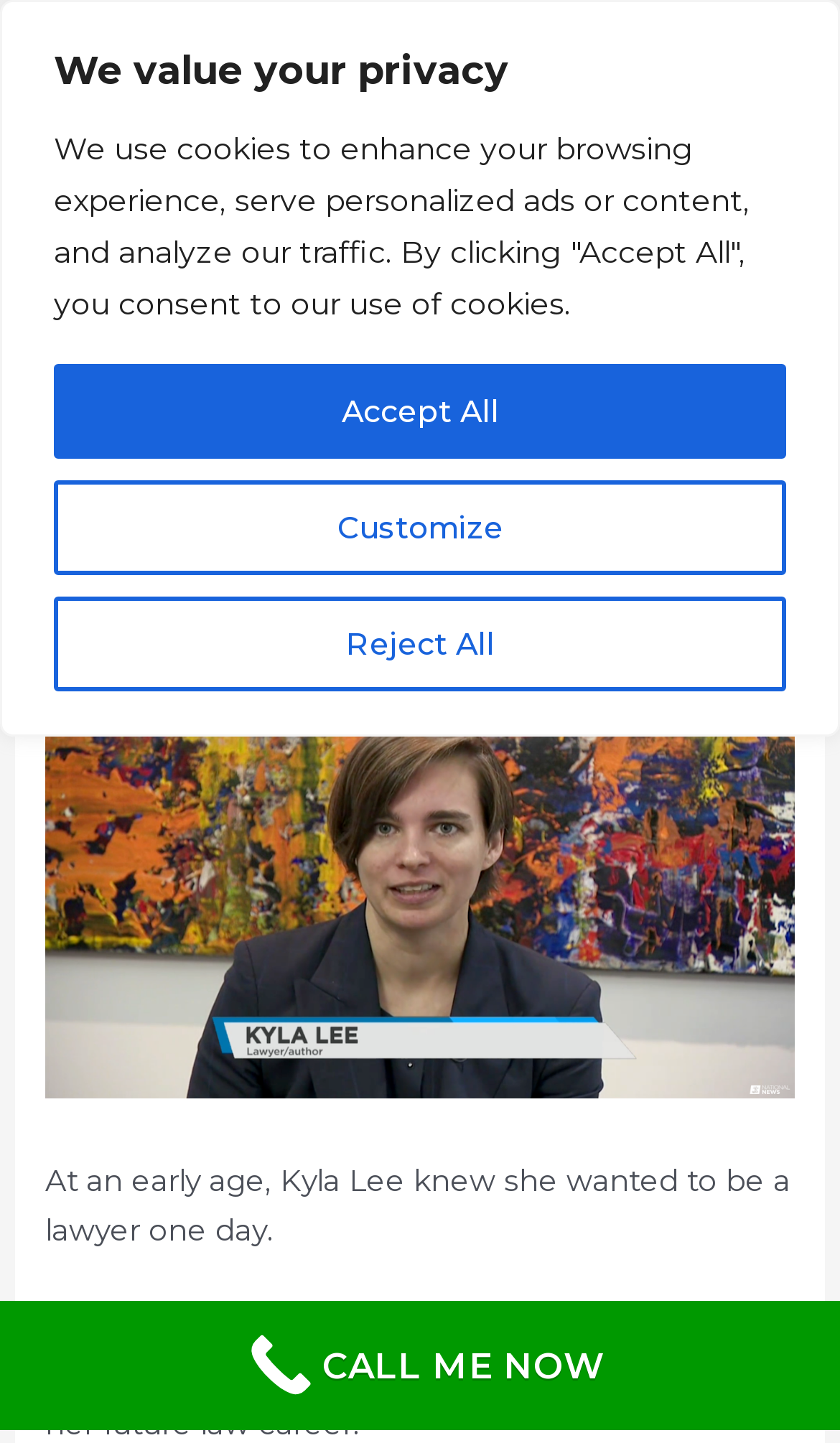Given the content of the image, can you provide a detailed answer to the question?
What is the profession of Kyla Lee?

Based on the webpage content, specifically the heading 'APTN News: Métis lawyer Kyla Lee says she feels responsibility to make law more accessible', it is clear that Kyla Lee is a lawyer.